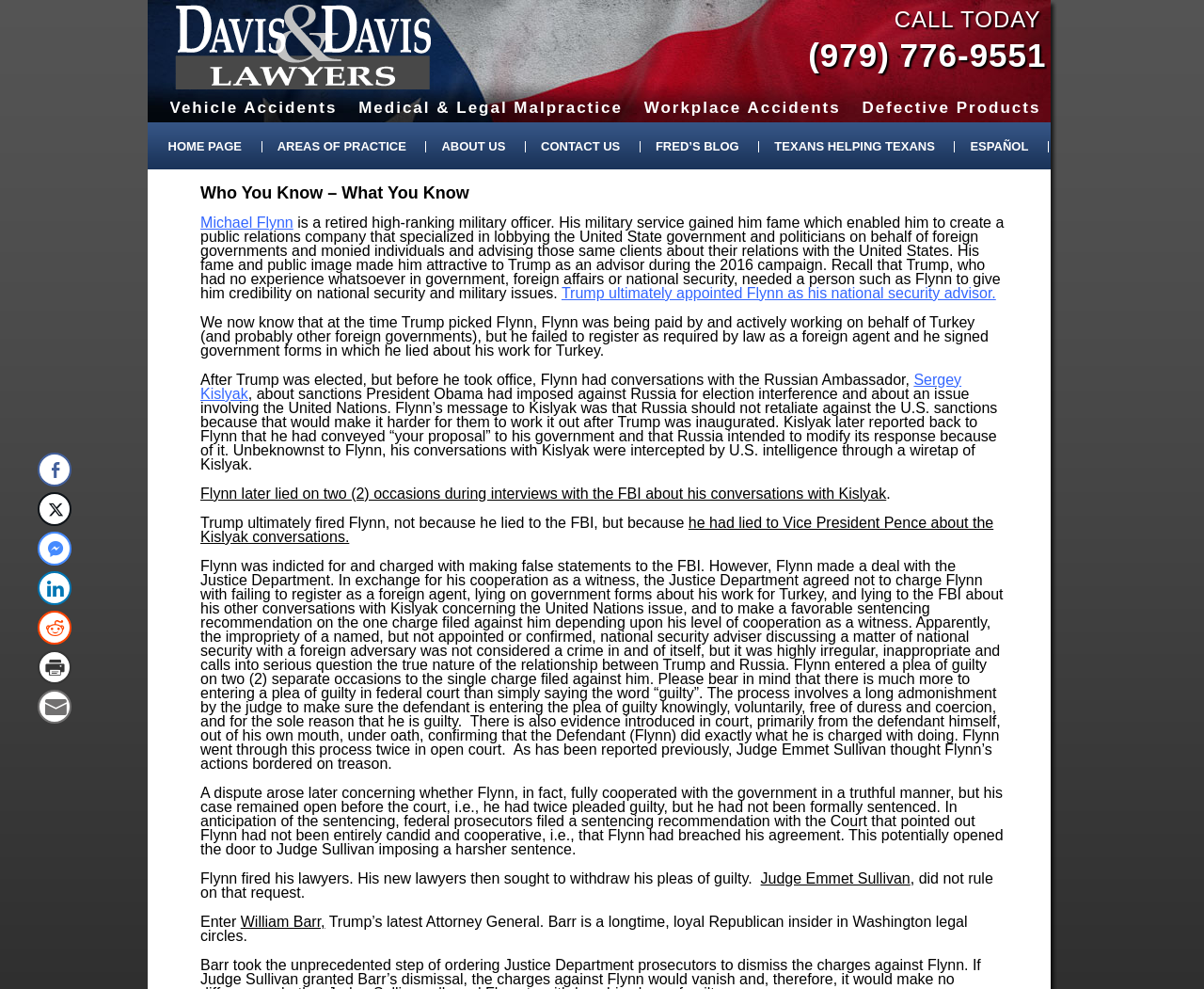Locate the bounding box coordinates of the element I should click to achieve the following instruction: "Share on Facebook".

[0.031, 0.458, 0.059, 0.492]